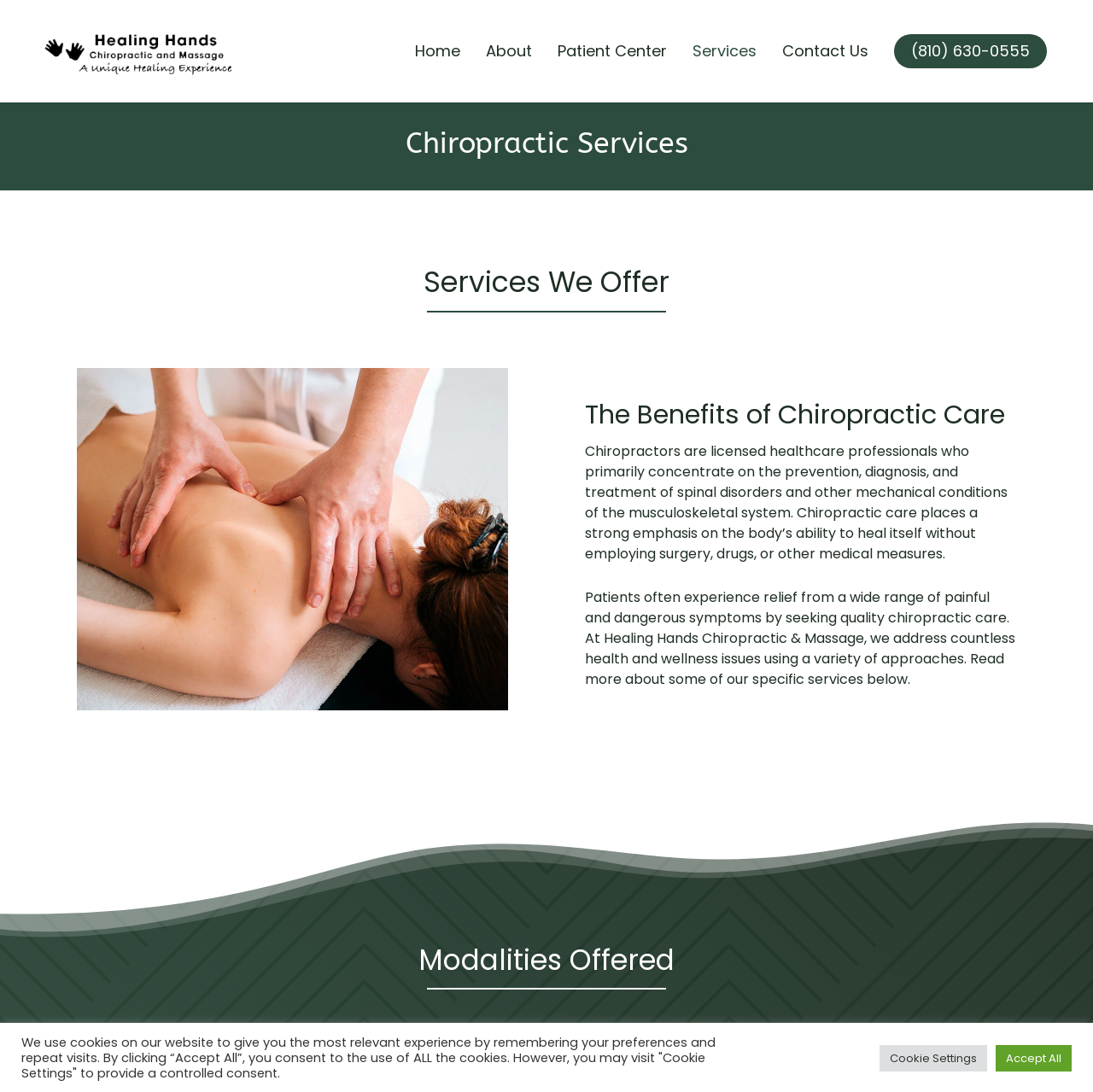Please find the bounding box coordinates of the section that needs to be clicked to achieve this instruction: "Click the Home link".

[0.368, 0.04, 0.433, 0.054]